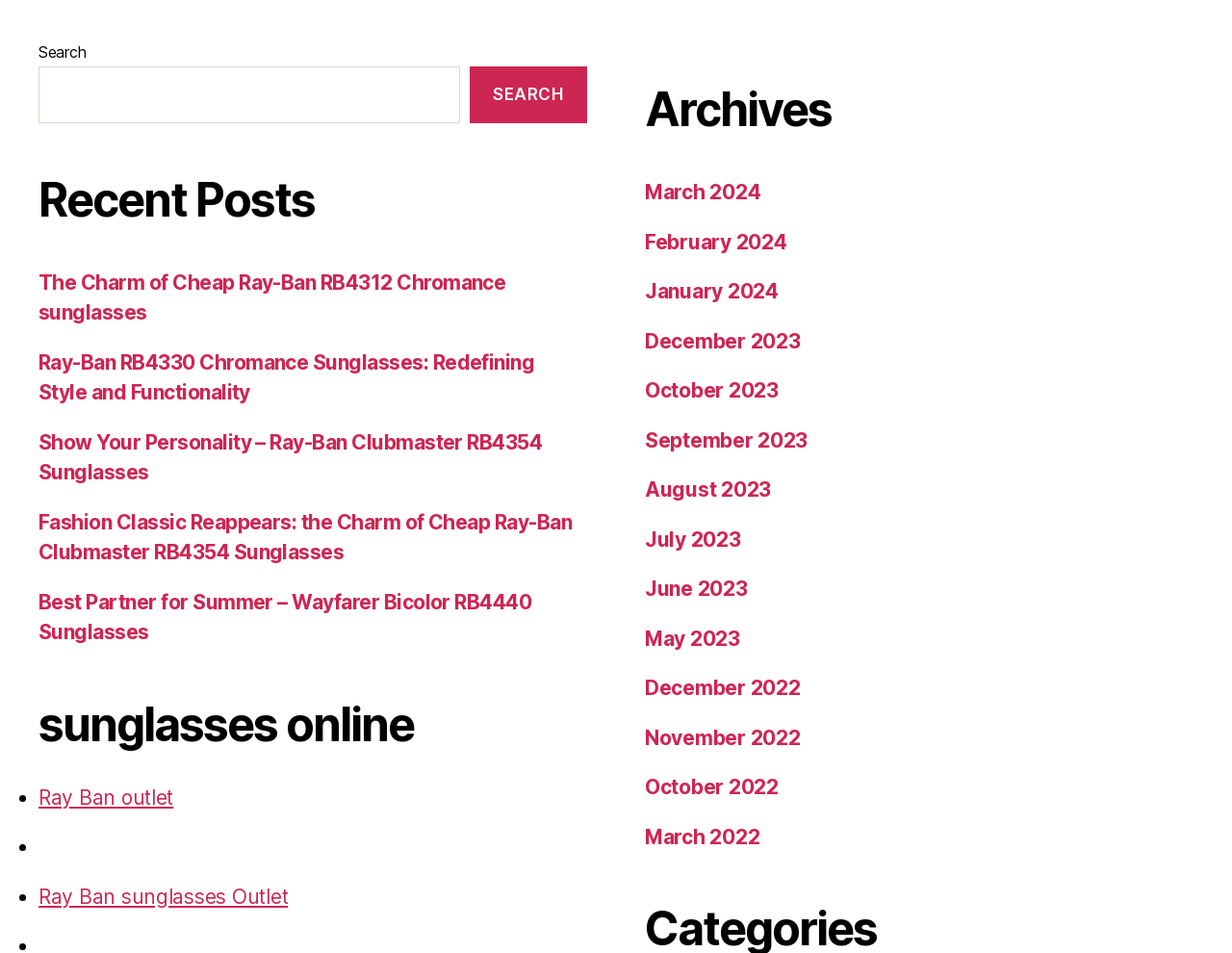What is the main purpose of this webpage?
Give a comprehensive and detailed explanation for the question.

Based on the webpage content, it appears to be a blog or online store focused on sunglasses, with various posts and links related to Ray-Ban sunglasses. The heading 'sunglasses online' and the links to different types of sunglasses suggest that the main purpose of this webpage is to provide information or sell sunglasses online.